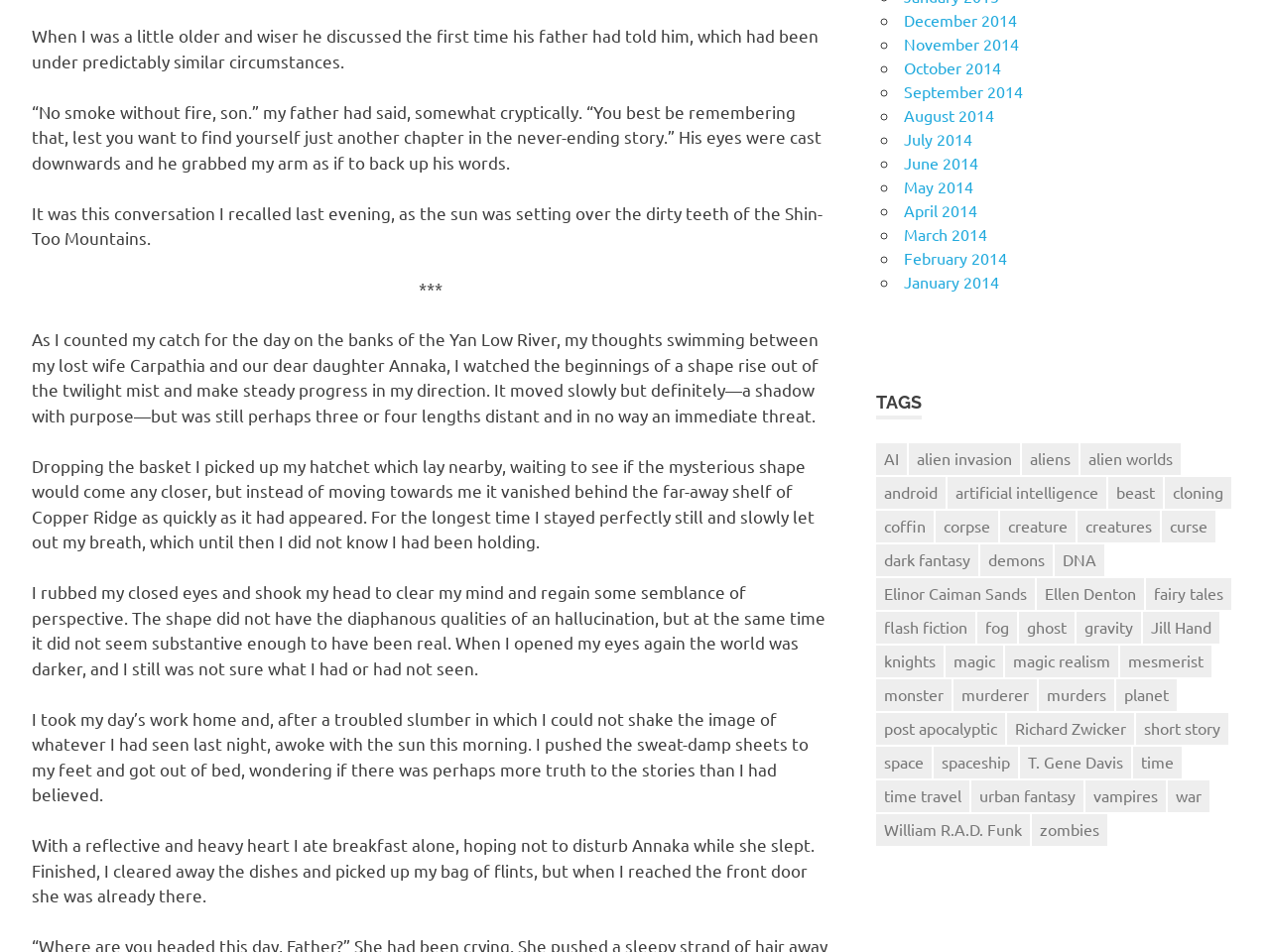Please identify the bounding box coordinates of the element I need to click to follow this instruction: "View TAGS".

[0.69, 0.408, 0.726, 0.441]